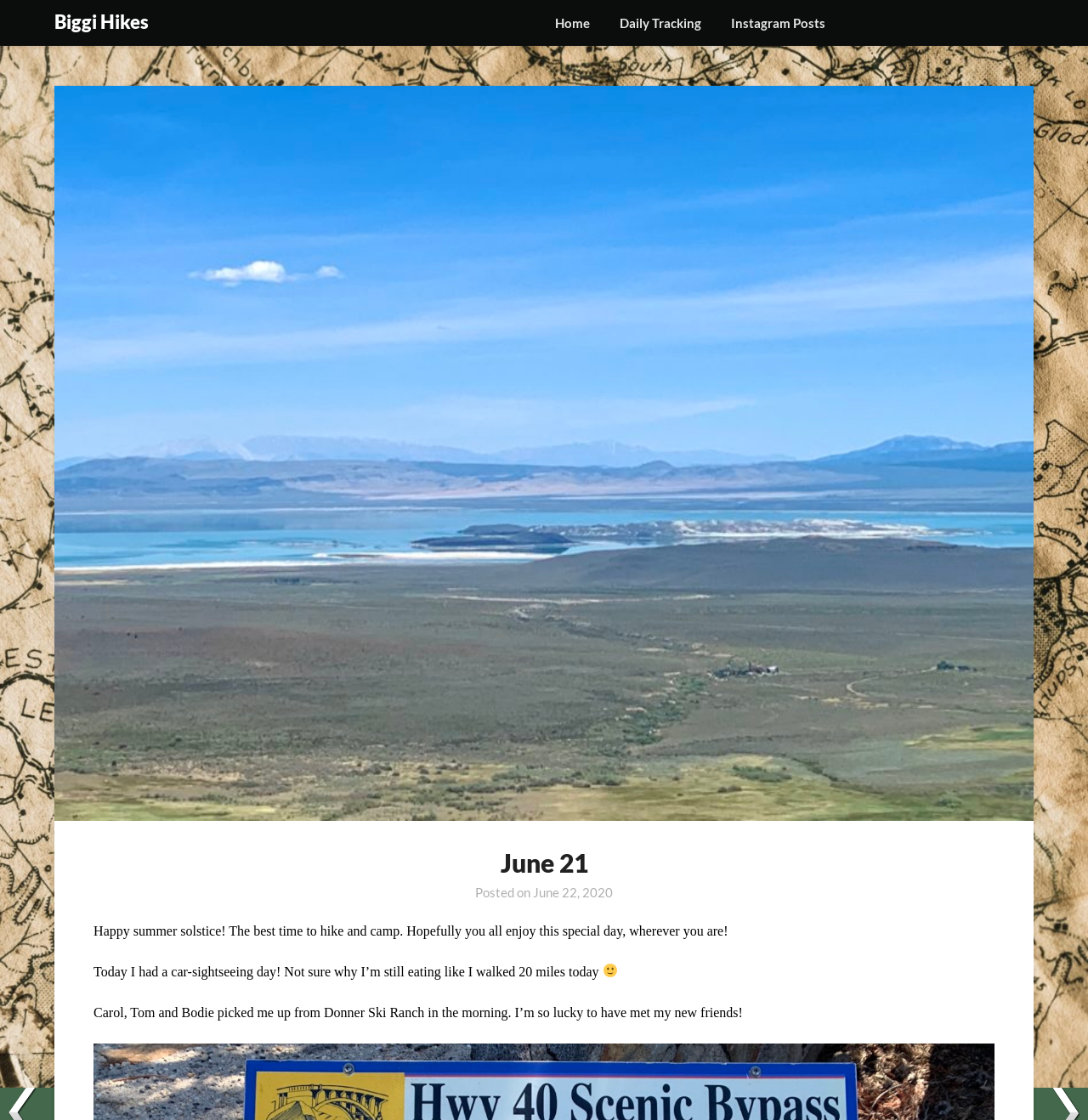Use the details in the image to answer the question thoroughly: 
What is the author's activity on this day?

I found the author's activity by reading the text 'Today I had a car-sightseeing day! Not sure why I’m still eating like I walked 20 miles today' which indicates that the author went car-sightseeing on this day.